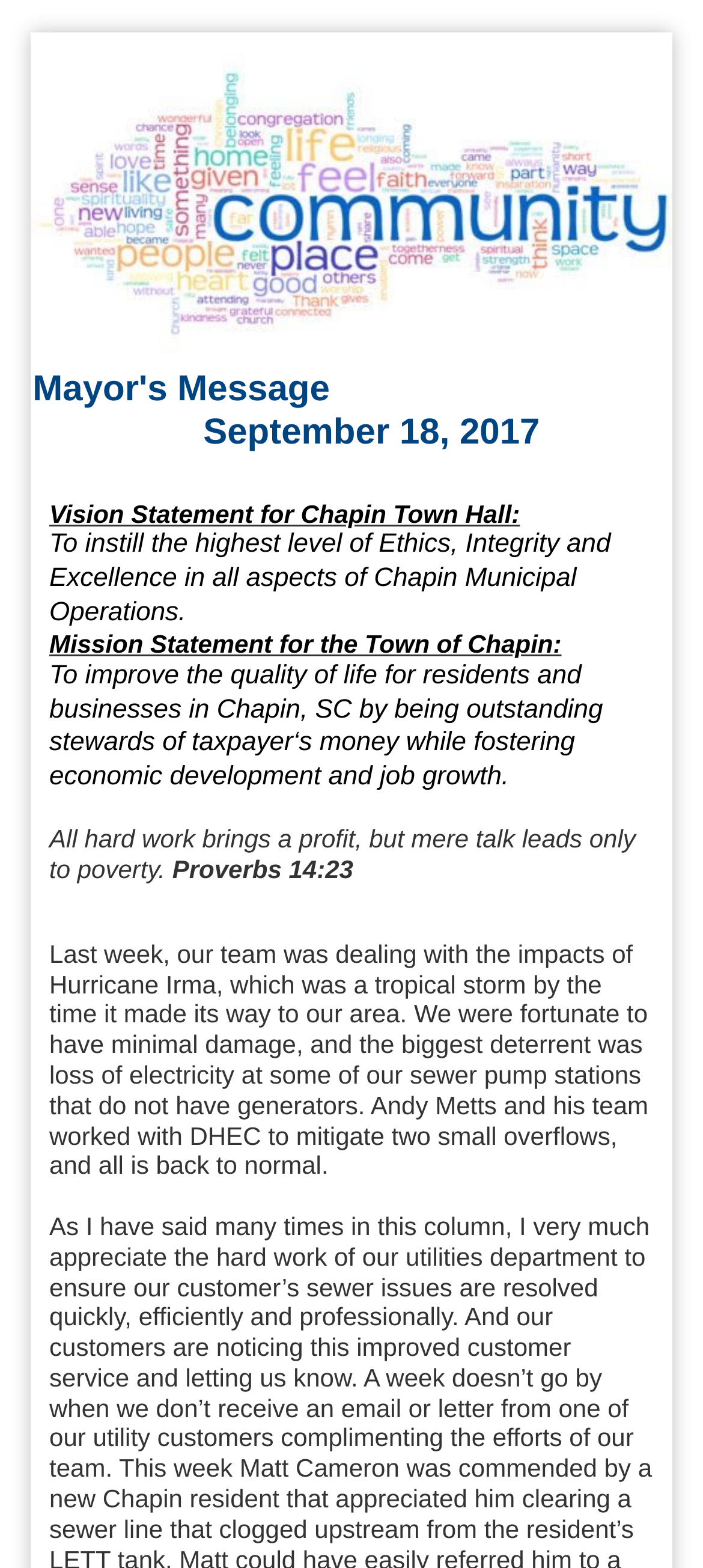What is the source of the quote 'All hard work brings a profit, but mere talk leads only to poverty'?
Please answer the question with as much detail and depth as you can.

The source of the quote 'All hard work brings a profit, but mere talk leads only to poverty' can be found in the StaticText element that contains the text 'Proverbs 14:23'.